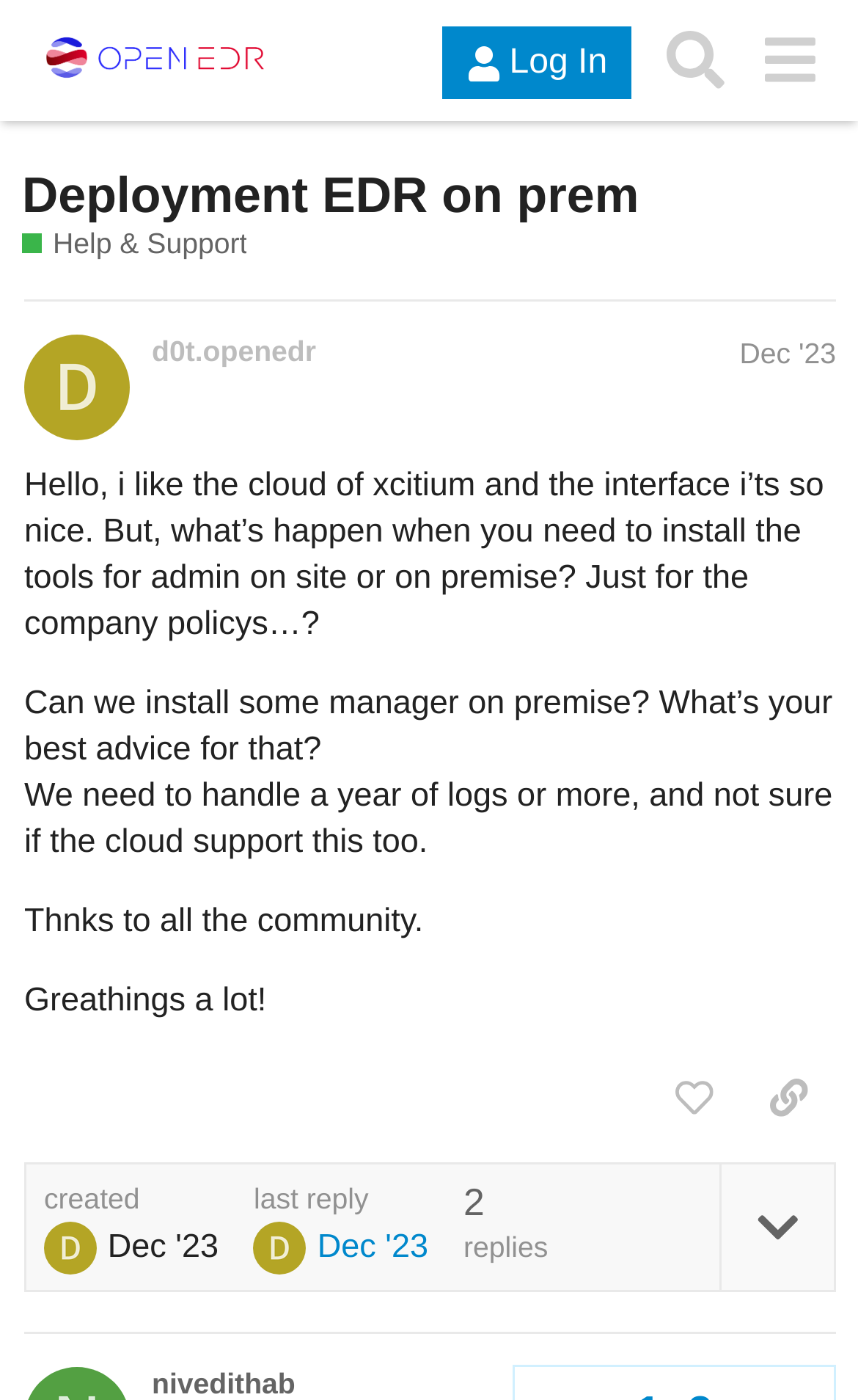Please find the bounding box coordinates for the clickable element needed to perform this instruction: "View the 'Deployment EDR on prem' page".

[0.026, 0.118, 0.745, 0.159]